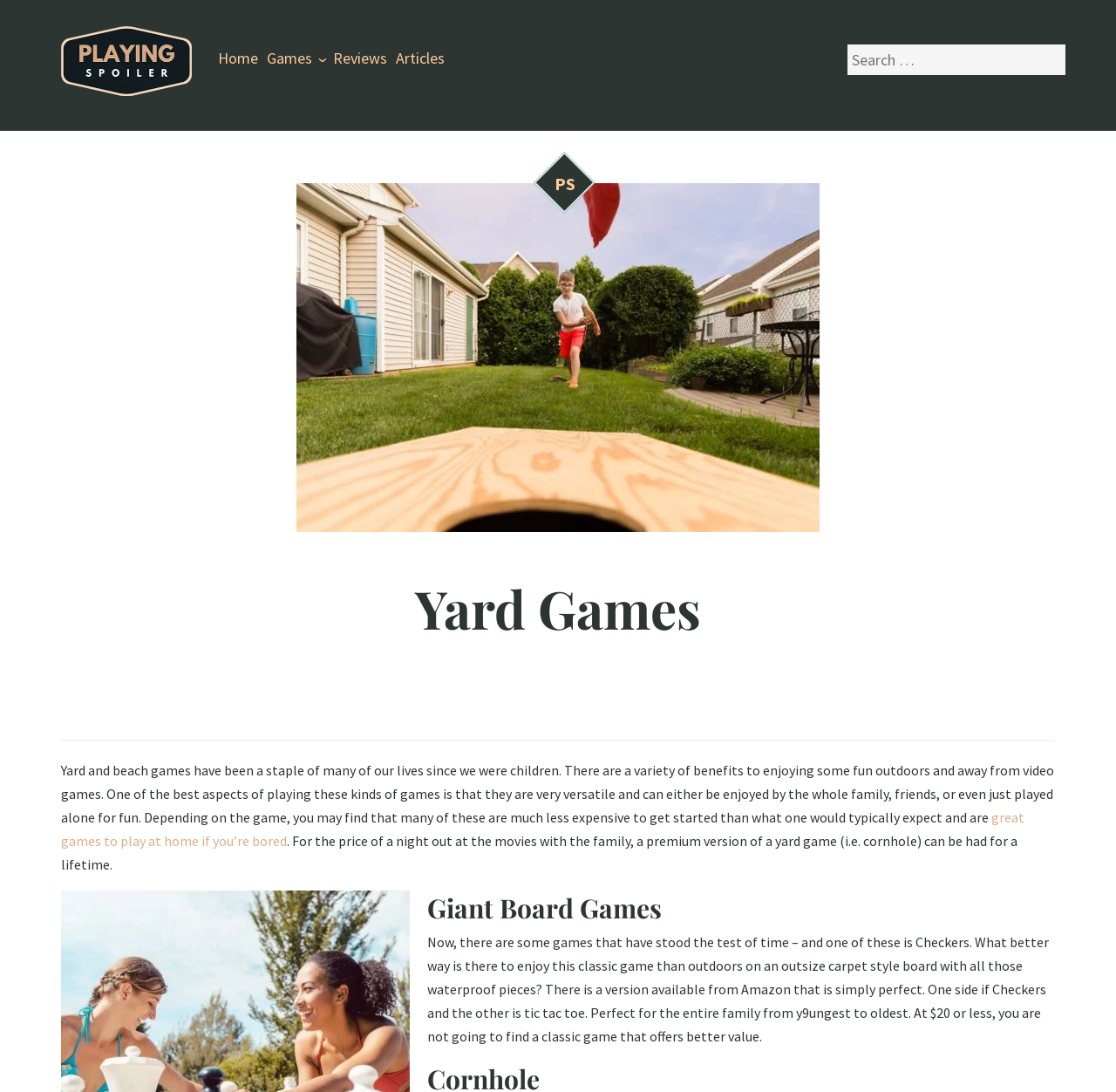Give a comprehensive overview of the webpage, including key elements.

The webpage is about yard games and outdoor activities. At the top left, there is a logo of "Playing Spoiler" with a link to the homepage. Next to it, there are navigation links to "Home", "Games", "Reviews", and "Articles". Below these links, there are several links to specific games, including "Air Hockey", "Foosball", "Home Arcade", "Ping Pong/Table Tennis", "Pool/Billiards", and "Yard Games". 

On the right side of the page, there is a search bar with a button. Above the search bar, there is a small text "PS". Below the navigation links, there is a large image of people playing cornhole. 

The main content of the page is divided into sections. The first section has a heading "Yard Games" and a brief introduction to the benefits of playing outdoor games. The text explains that these games are versatile, can be enjoyed by people of all ages, and are often less expensive than expected. There is also a link to "great games to play at home if you’re bored" and a paragraph about the affordability of premium yard games.

The second section has a heading "Two happy women playing big chess in yard Giant Board Games" and discusses the classic game of Checkers. The text describes a specific version of the game available on Amazon, which is perfect for the entire family and offers great value at a price of $20 or less.